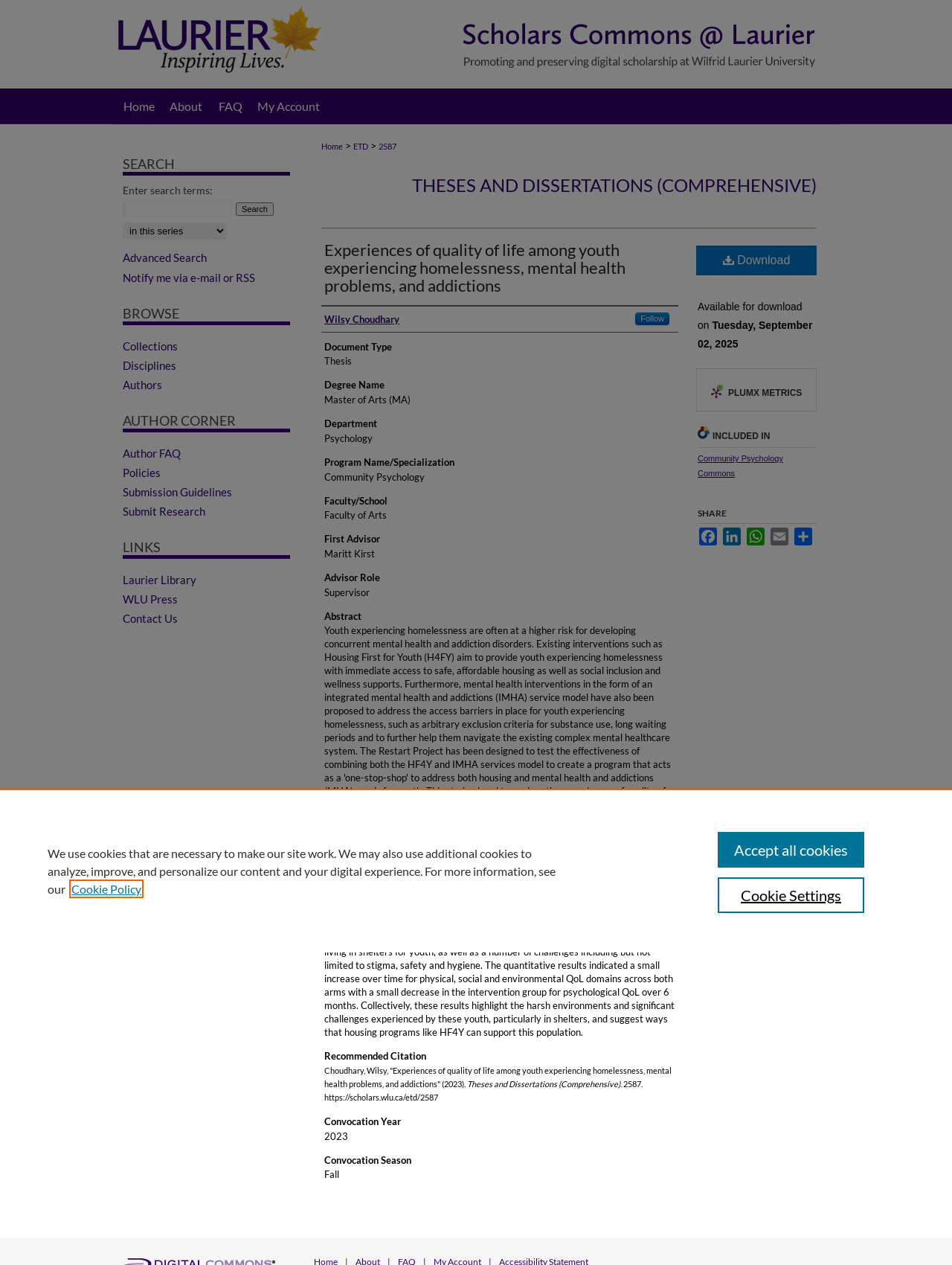What is the degree name of the author?
Refer to the image and provide a one-word or short phrase answer.

Master of Arts (MA)